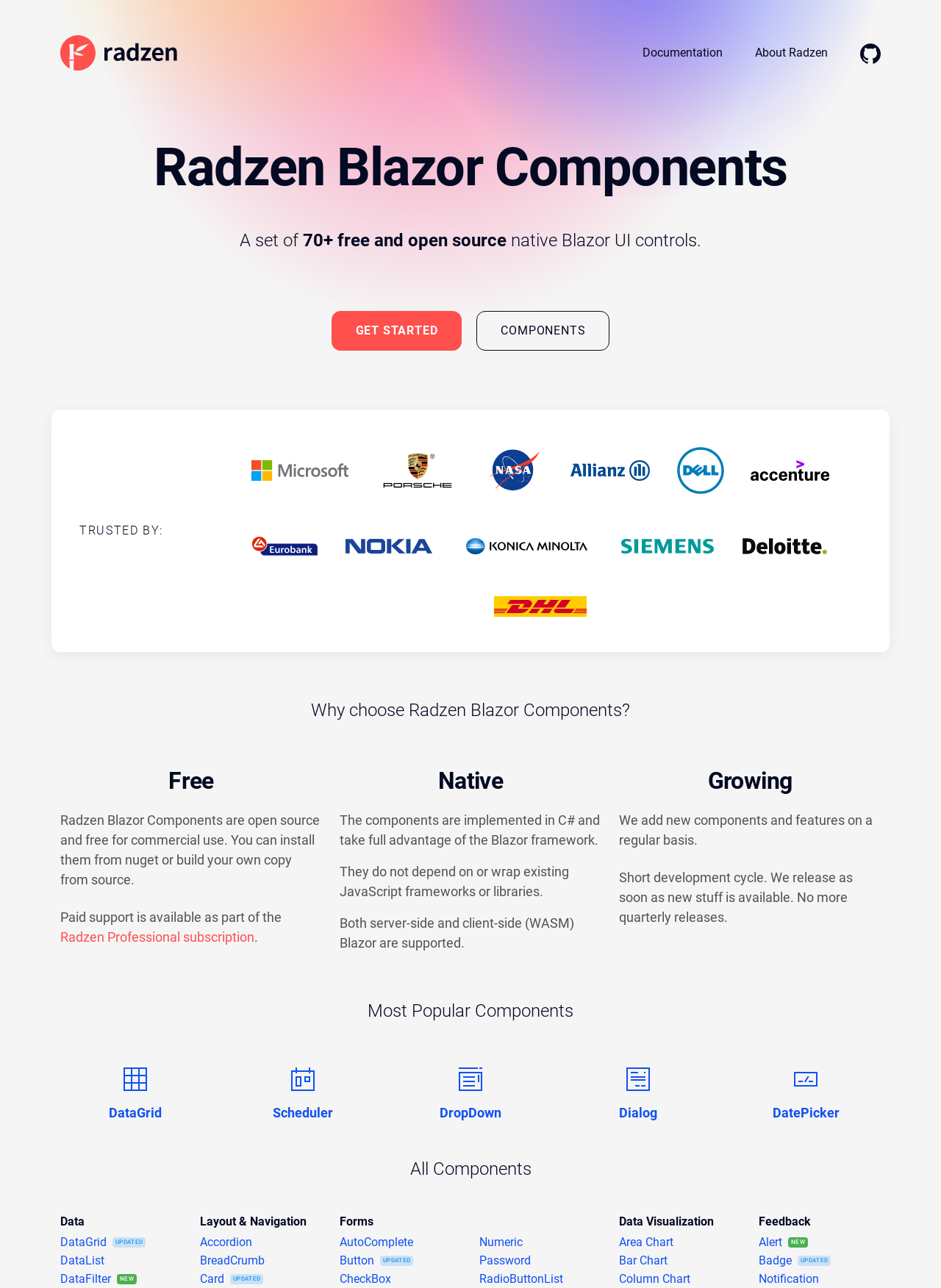Give a short answer to this question using one word or a phrase:
What is the purpose of Radzen Blazor Components?

Building rich ASP.NET Core web applications